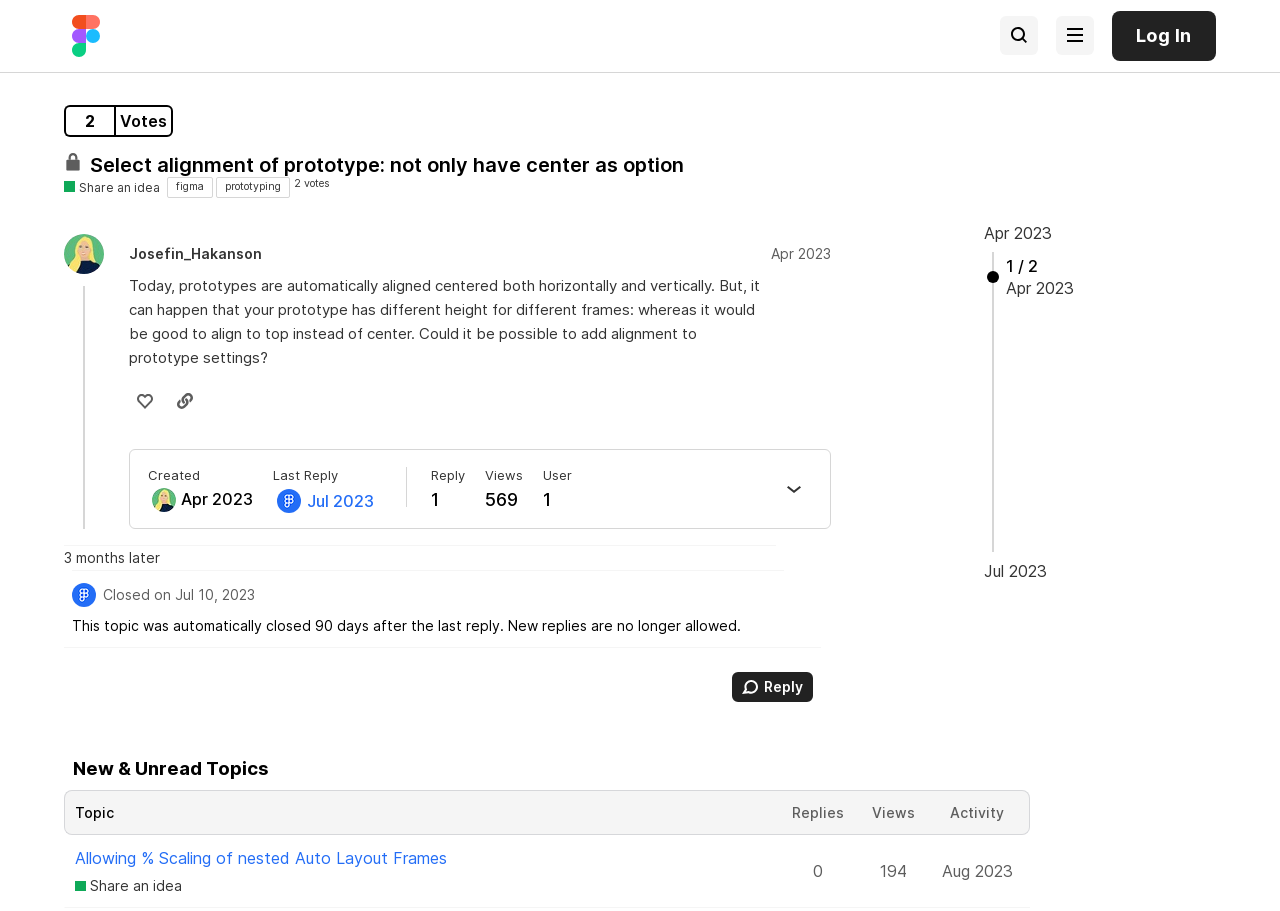Utilize the information from the image to answer the question in detail:
How many votes does the post have?

I found the answer by examining the post section, where it says '2 votes' next to the 'prototyping' tag.